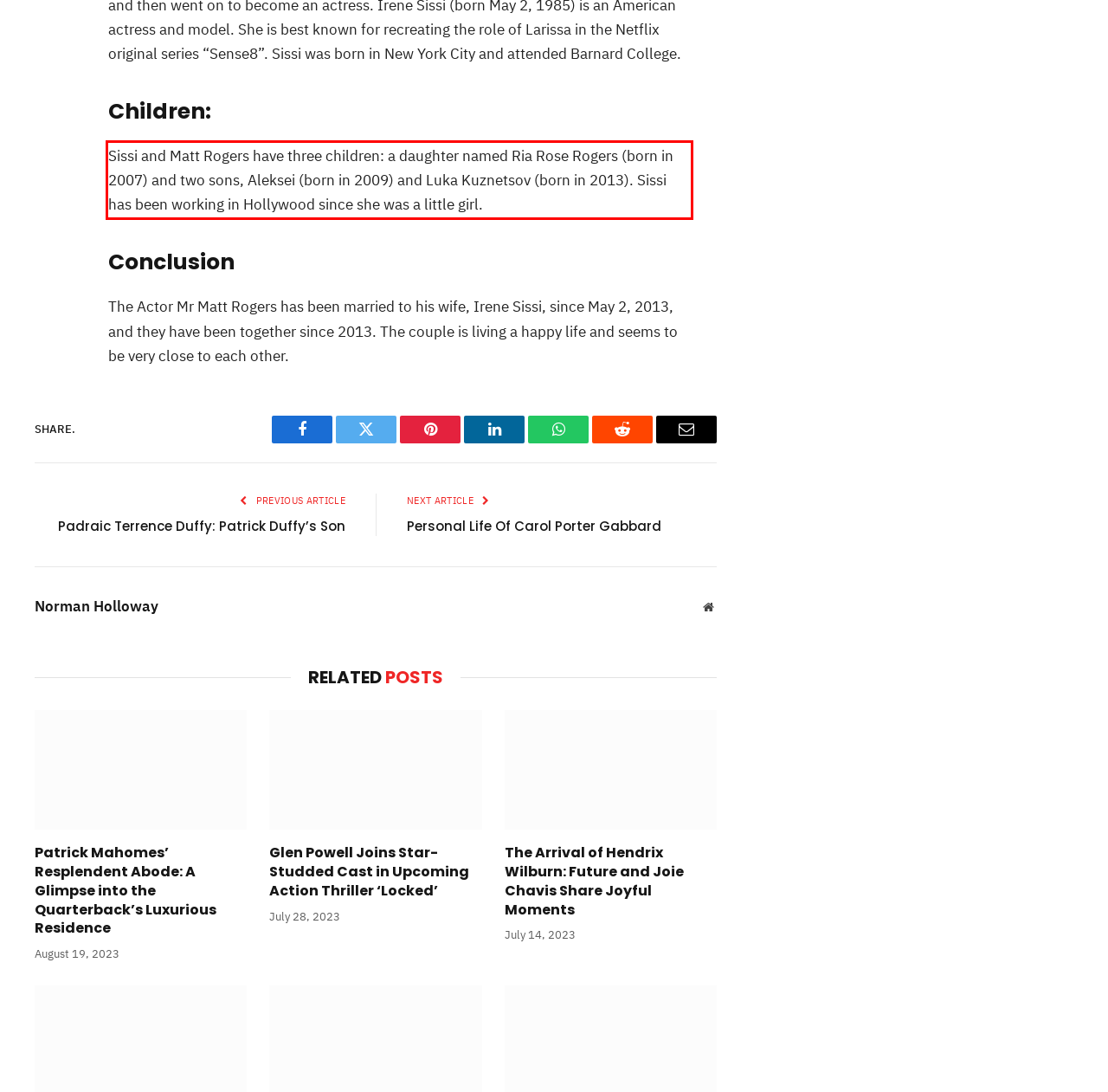Please analyze the screenshot of a webpage and extract the text content within the red bounding box using OCR.

Sissi and Matt Rogers have three children: a daughter named Ria Rose Rogers (born in 2007) and two sons, Aleksei (born in 2009) and Luka Kuznetsov (born in 2013). Sissi has been working in Hollywood since she was a little girl.